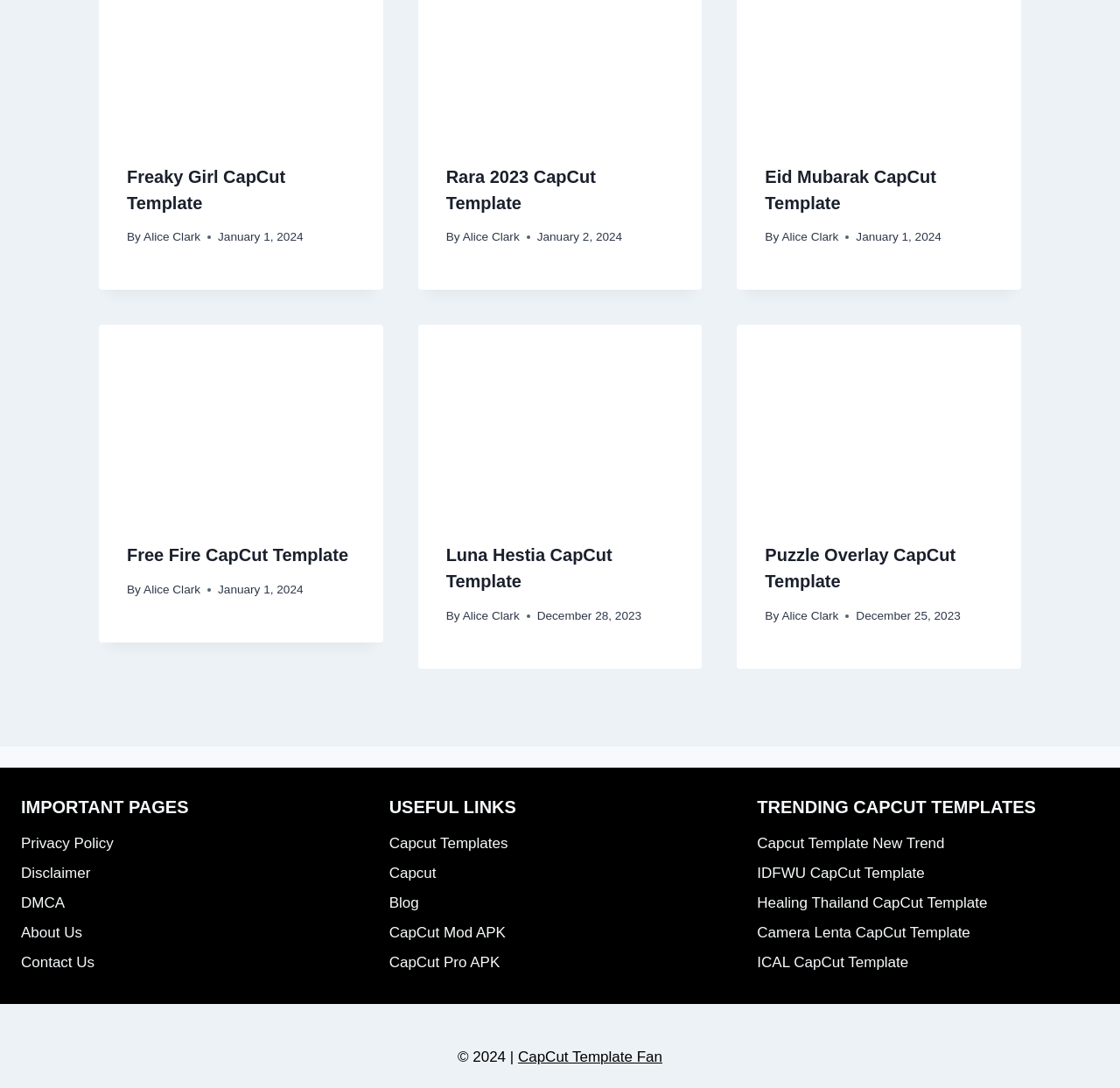Who is the author of the 'Luna Hestia CapCut Template'?
Using the image, provide a detailed and thorough answer to the question.

The author of the 'Luna Hestia CapCut Template' is Alice Clark, which can be found in the second article section of the webpage, with a link element containing the text 'Alice Clark'.